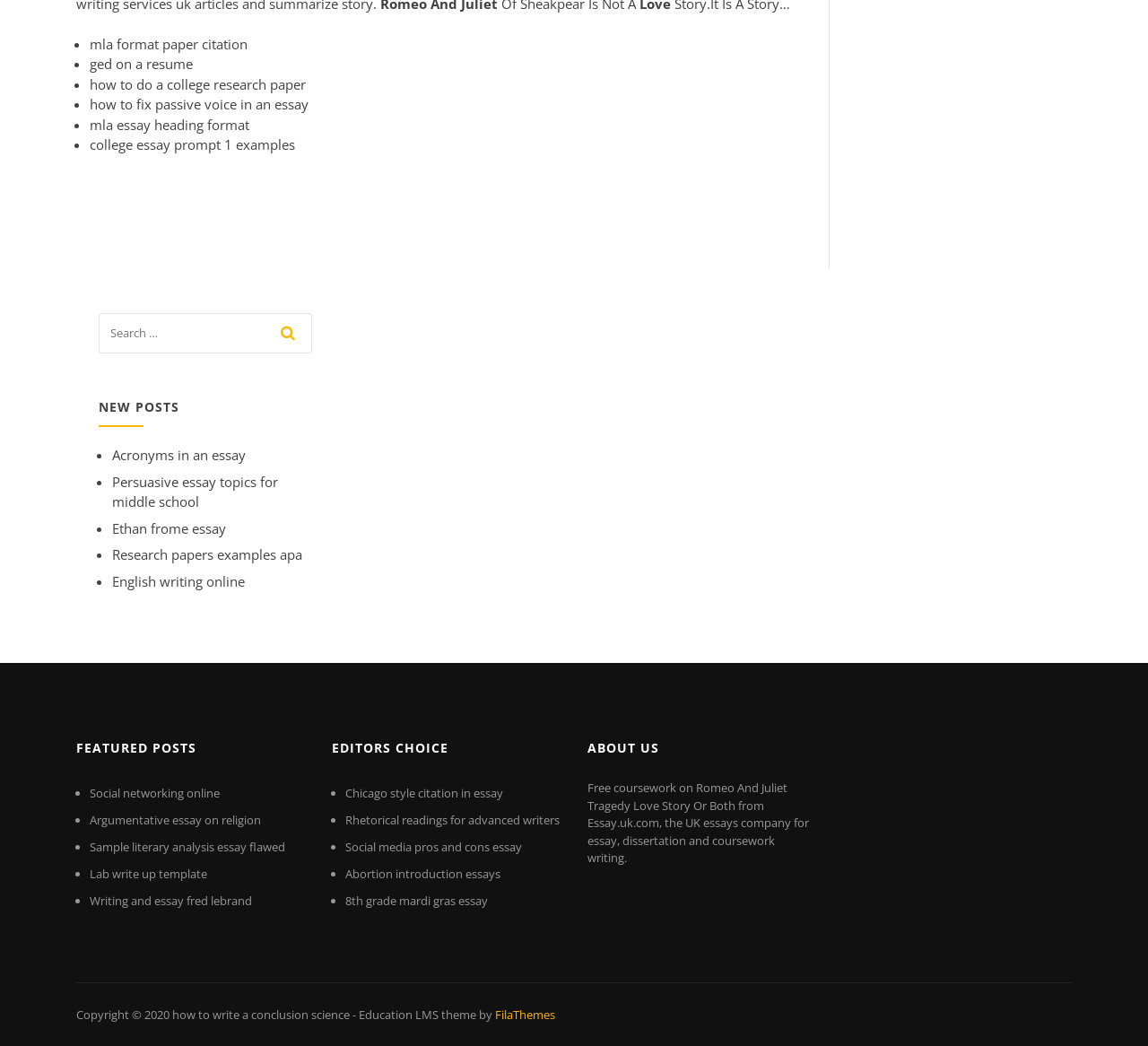Respond with a single word or phrase to the following question:
What is the copyright year mentioned at the bottom of the webpage?

2020